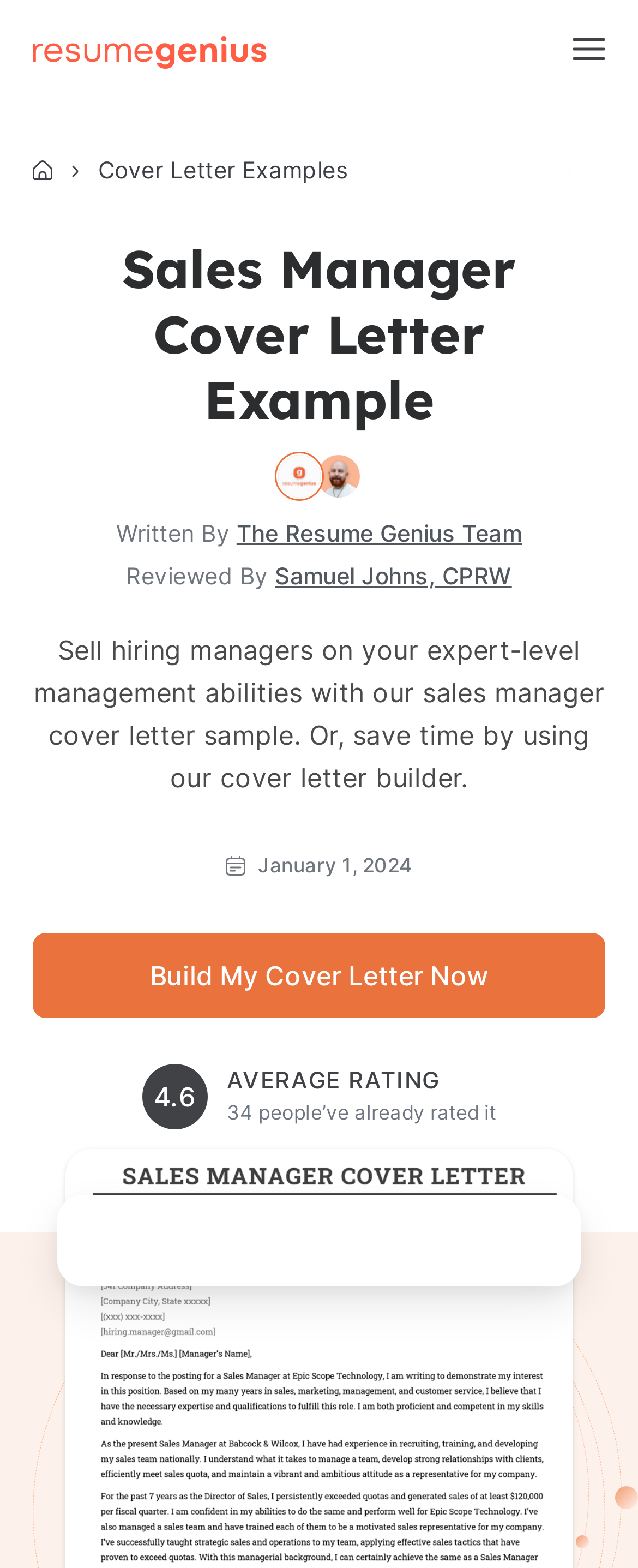Determine the main text heading of the webpage and provide its content.

Sales Manager
Cover Letter Example